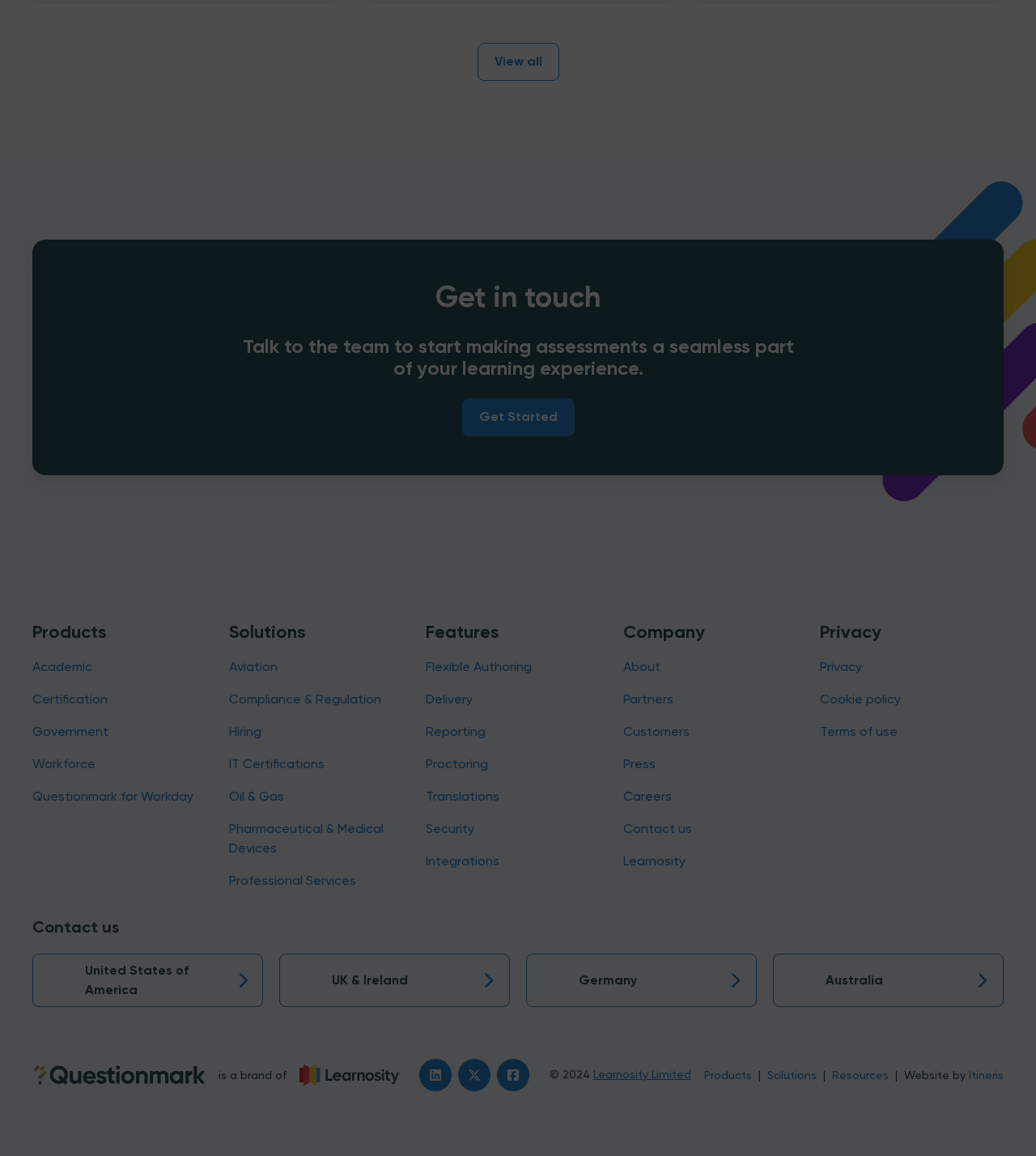How many countries' flags are displayed at the bottom of the webpage?
Please give a detailed answer to the question using the information shown in the image.

I counted the number of country flags displayed at the bottom of the webpage, which are the United States of America, UK & Ireland, Germany, and Australia, and found that there are 4 flags in total.